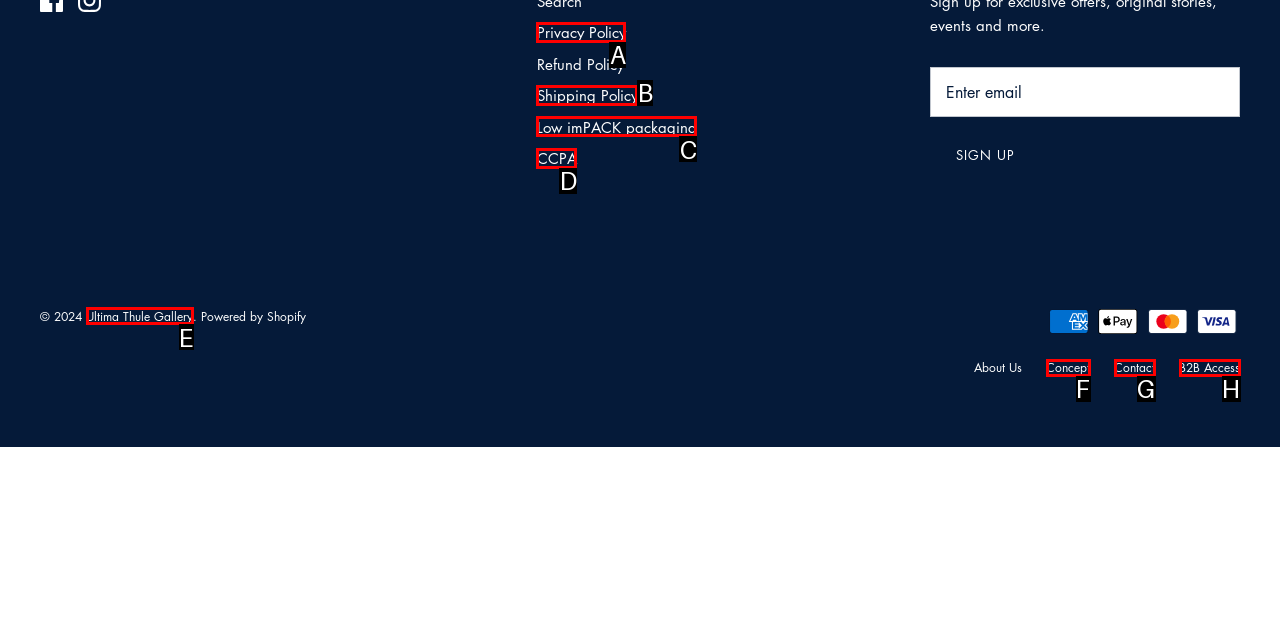Using the description: Contact, find the corresponding HTML element. Provide the letter of the matching option directly.

G